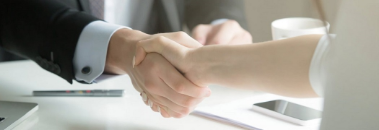Describe the image with as much detail as possible.

The image captures a business handshake between two individuals, symbolizing a formal agreement or collaboration. The scene is set in a professional environment, evident from the presence of a laptop and a cup, which suggests a business meeting or consultation. This moment represents trust and partnership, crucial aspects of engaging with services like insurance, particularly for industries such as gas stations. The context is relevant to the surrounding content, which emphasizes the expertise and customized solutions offered by H&M Insurance Agency in San Diego, aimed at ensuring clients' financial protection and success.